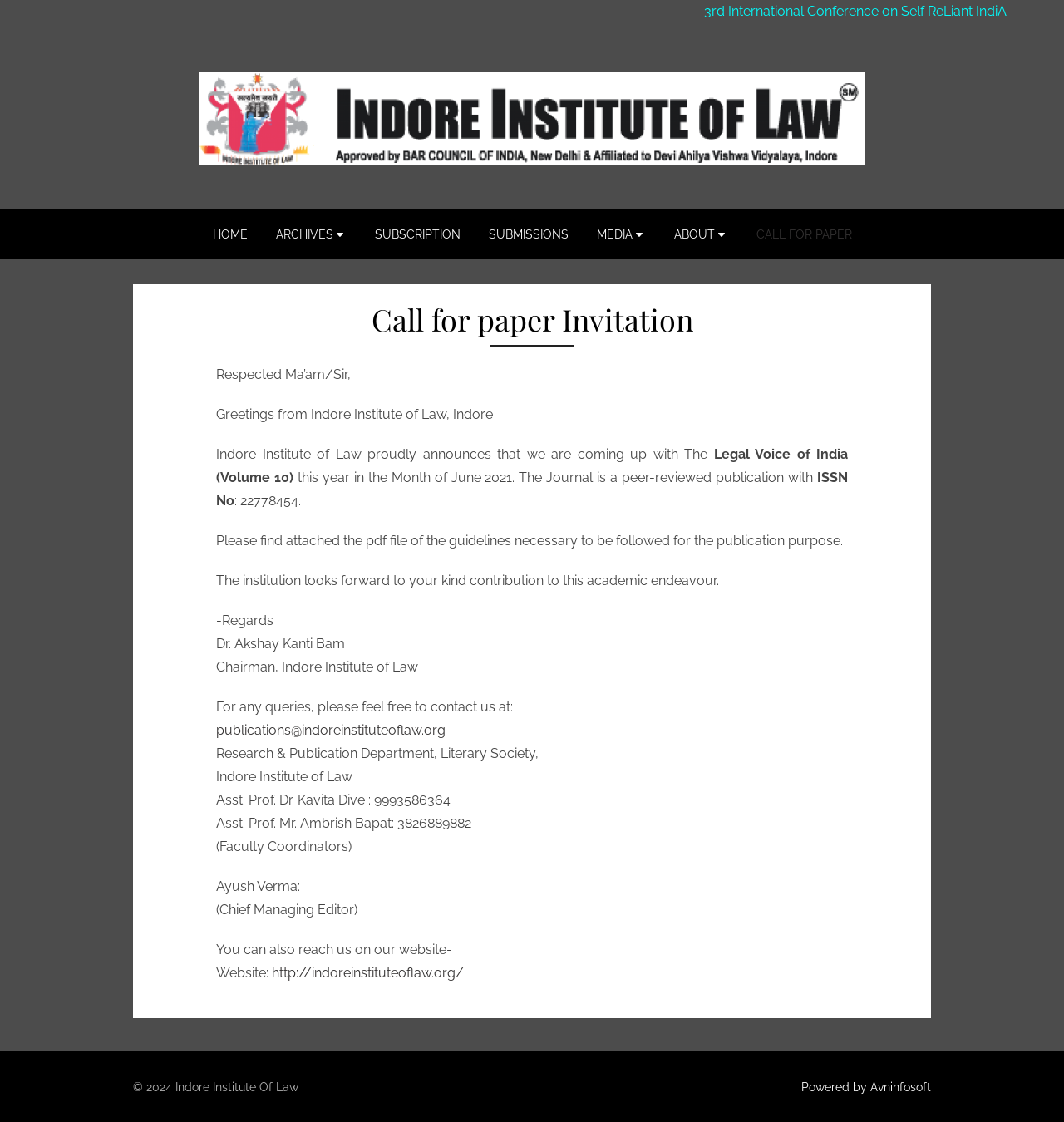Pinpoint the bounding box coordinates of the clickable area needed to execute the instruction: "Go to the CALL FOR PAPER page". The coordinates should be specified as four float numbers between 0 and 1, i.e., [left, top, right, bottom].

[0.699, 0.19, 0.812, 0.227]